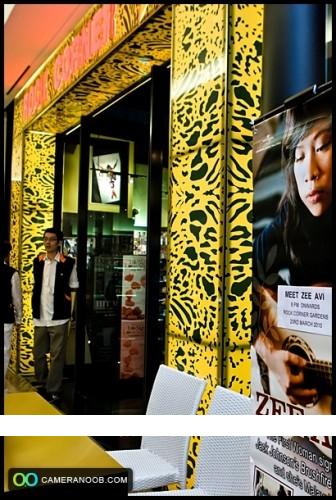Illustrate the image with a detailed and descriptive caption.

The image captures the vibrant entrance of the "Rock Corner" venue, adorned with a striking yellow and black tiger-stripe design that adds a lively and bold touch. To the right of the entrance, a promotional poster features the sultry singer-songwriter Zee Avi, announcing a special meet-and-greet event scheduled for March 2010. The atmosphere is animated, with a staff member dressed in casual attire standing nearby, welcoming guests. In the foreground, empty white chairs suggest anticipation for the attendees. This colorful scene encapsulates the excitement surrounding Zee Avi's performance and the exclusive interaction fans can expect at this lively music venue.